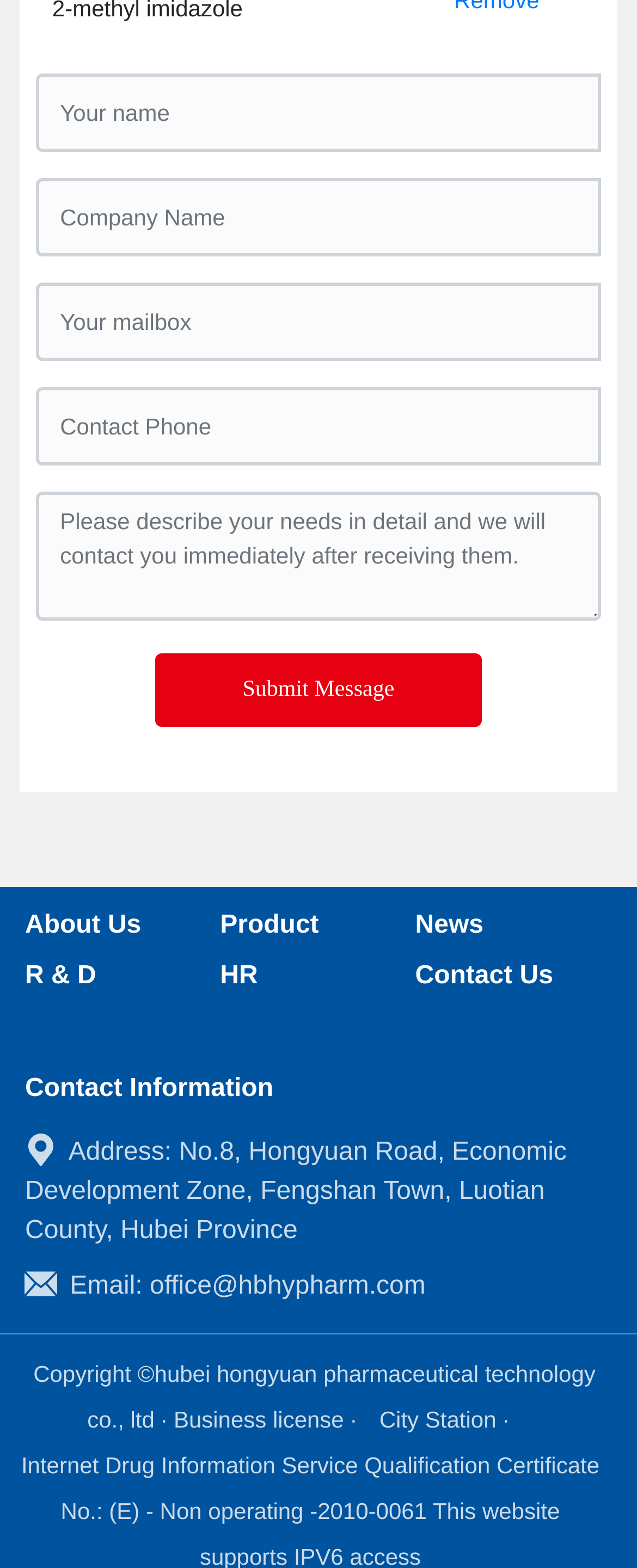Determine the bounding box coordinates of the clickable region to carry out the instruction: "Enter your name".

[0.056, 0.047, 0.944, 0.097]